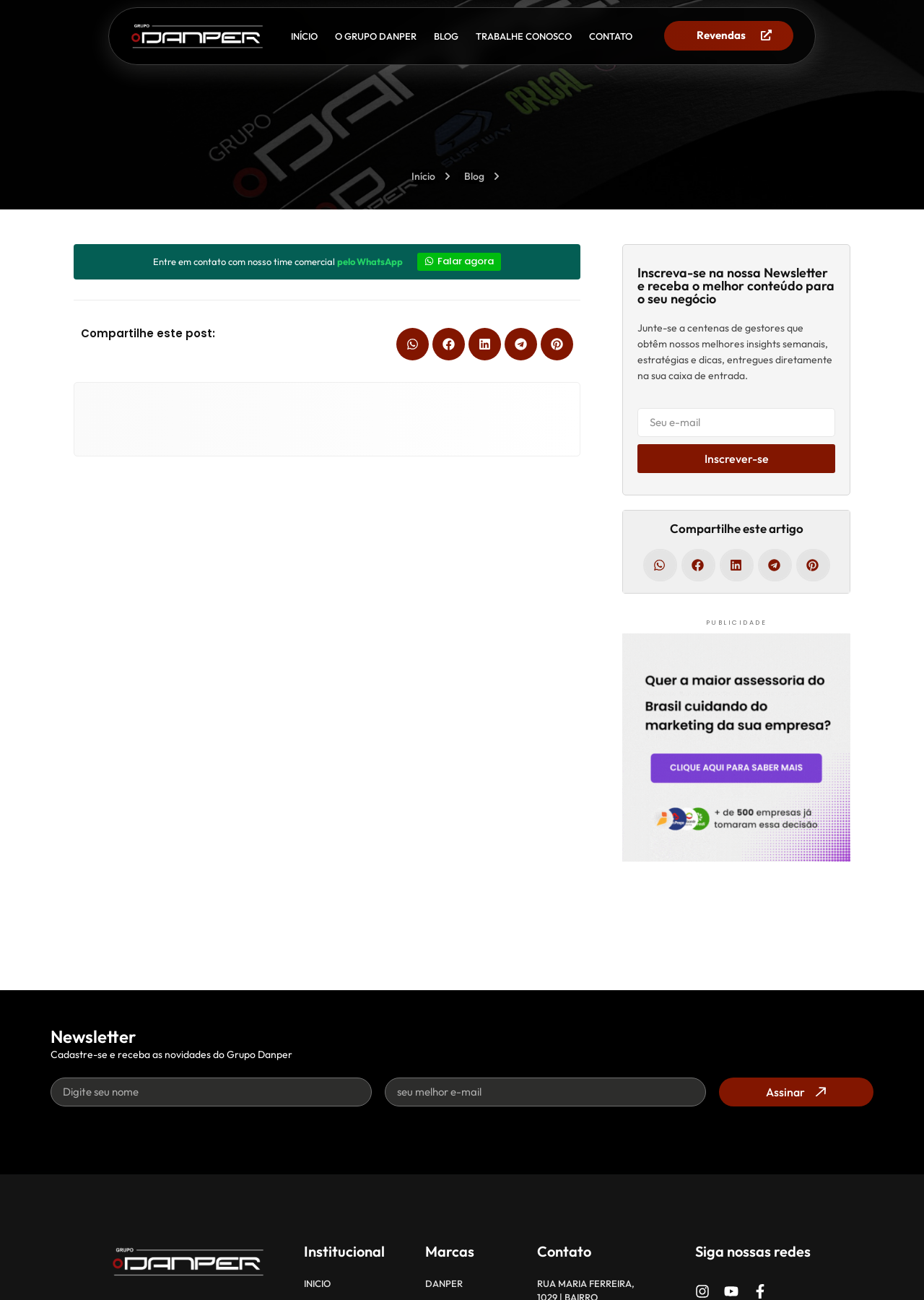What is the purpose of the textbox? Please answer the question using a single word or phrase based on the image.

To input email